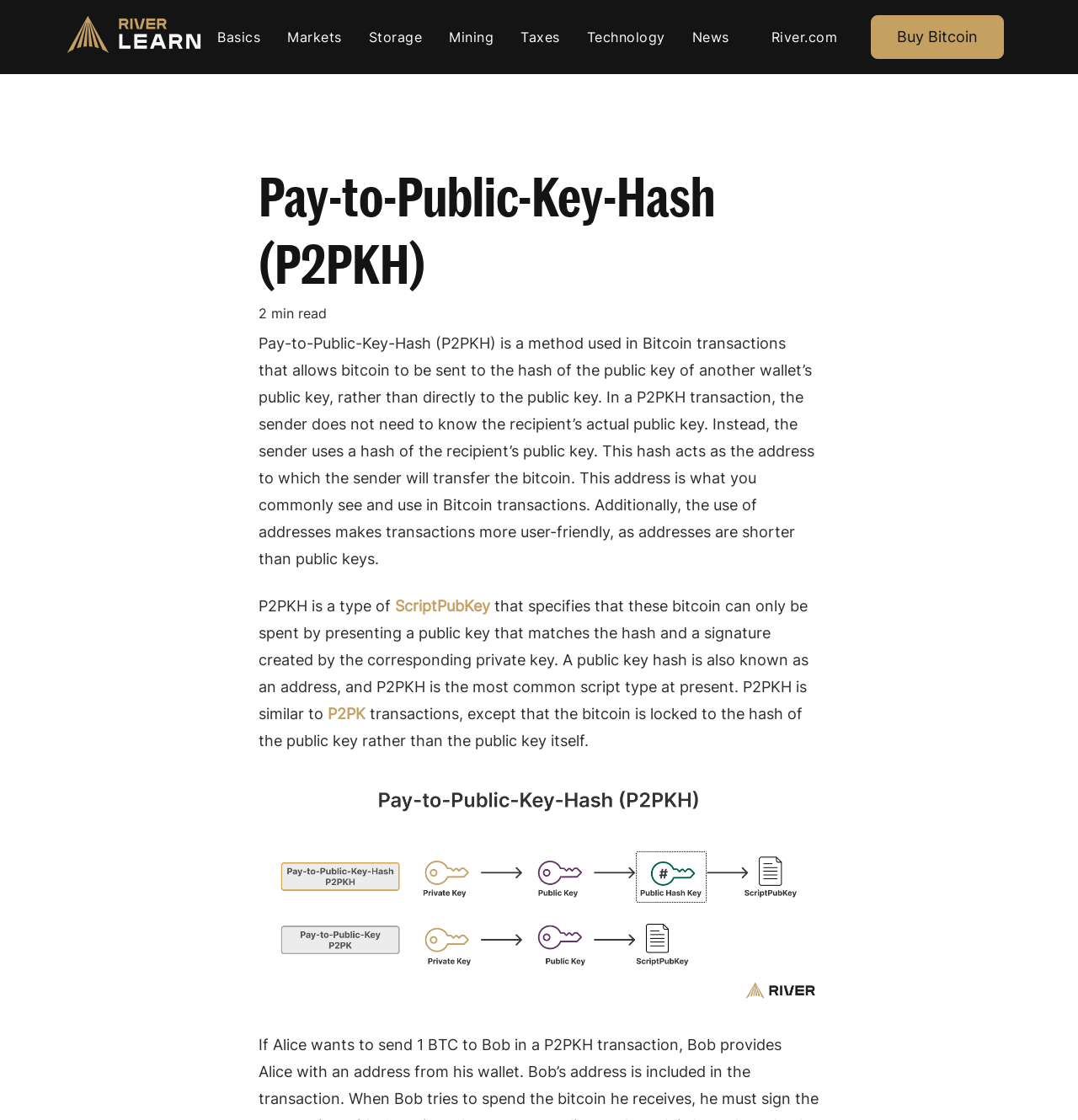Find the bounding box coordinates of the clickable area required to complete the following action: "Buy Bitcoin".

[0.808, 0.014, 0.931, 0.053]